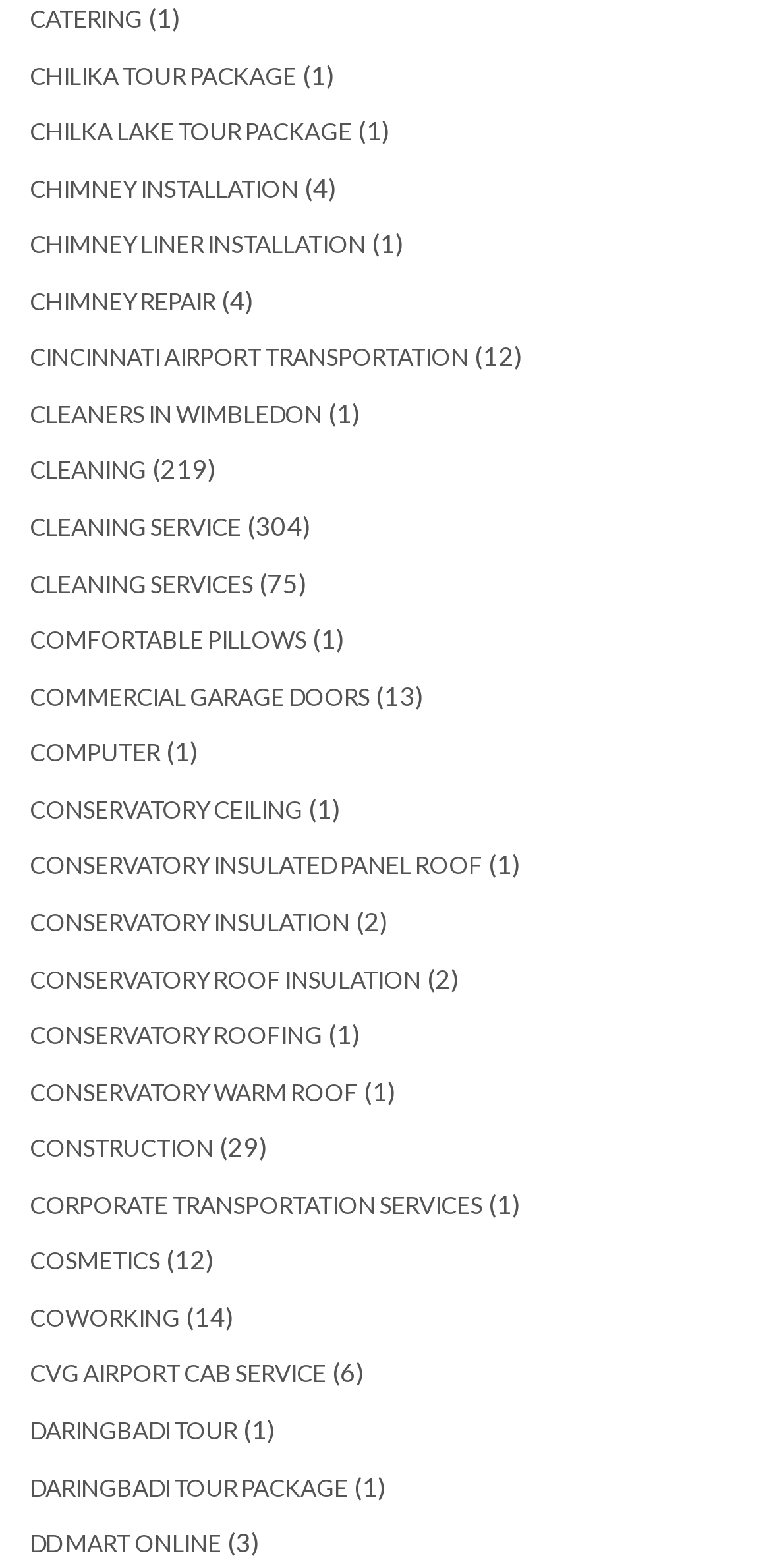Please give the bounding box coordinates of the area that should be clicked to fulfill the following instruction: "Explore CLEANING SERVICES". The coordinates should be in the format of four float numbers from 0 to 1, i.e., [left, top, right, bottom].

[0.038, 0.363, 0.328, 0.382]